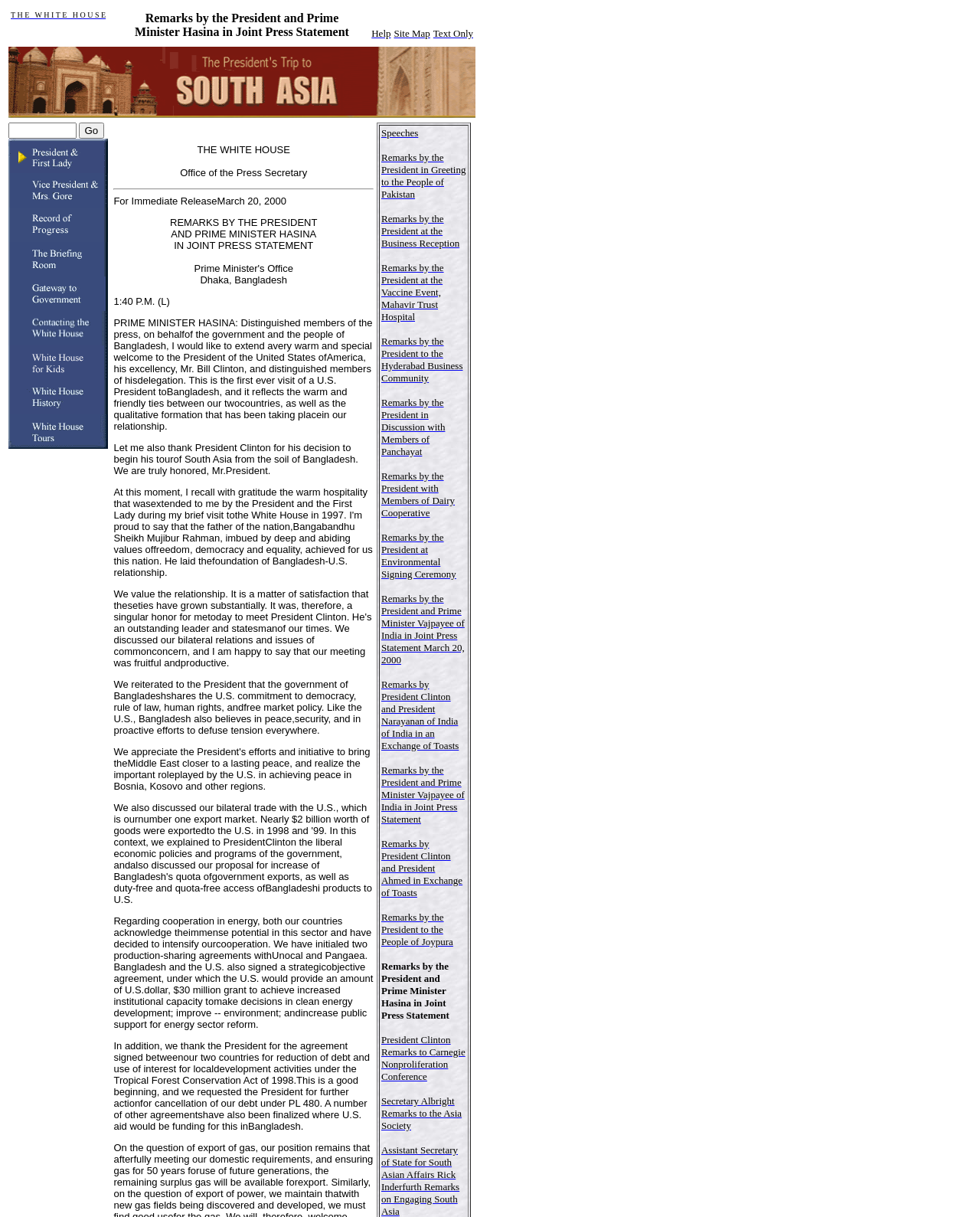Who is the President of the United States of America?
Could you give a comprehensive explanation in response to this question?

I found this answer by reading the text in the webpage, specifically the part where it says 'PRIME MINISTER HASINA: ...I would like to extend a very warm and special welcome to the President of the United States of America, his excellency, Mr. Bill Clinton, and distinguished members of his delegation.'